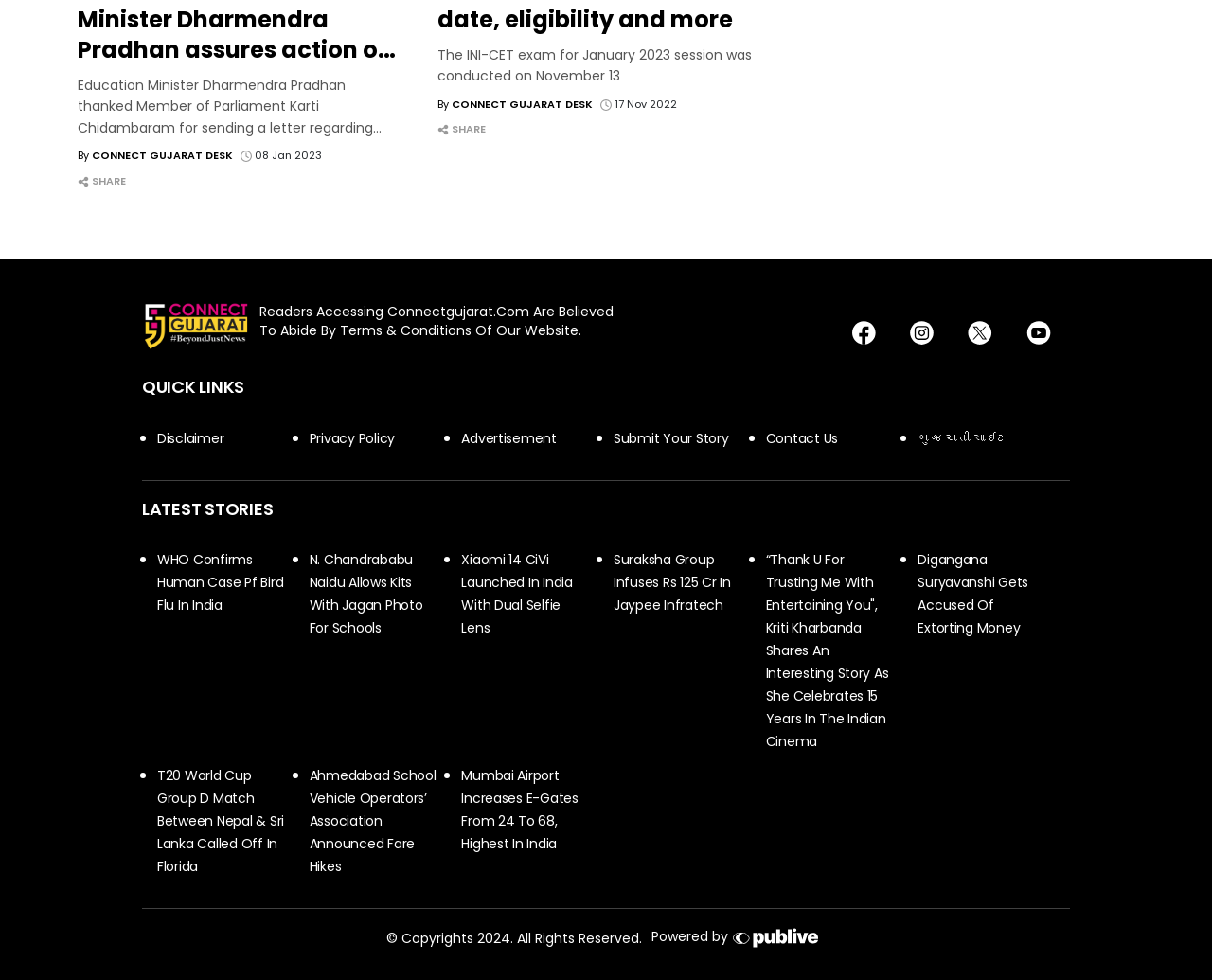Locate the bounding box coordinates of the element I should click to achieve the following instruction: "Visit the 'Disclaimer' page".

[0.13, 0.43, 0.247, 0.459]